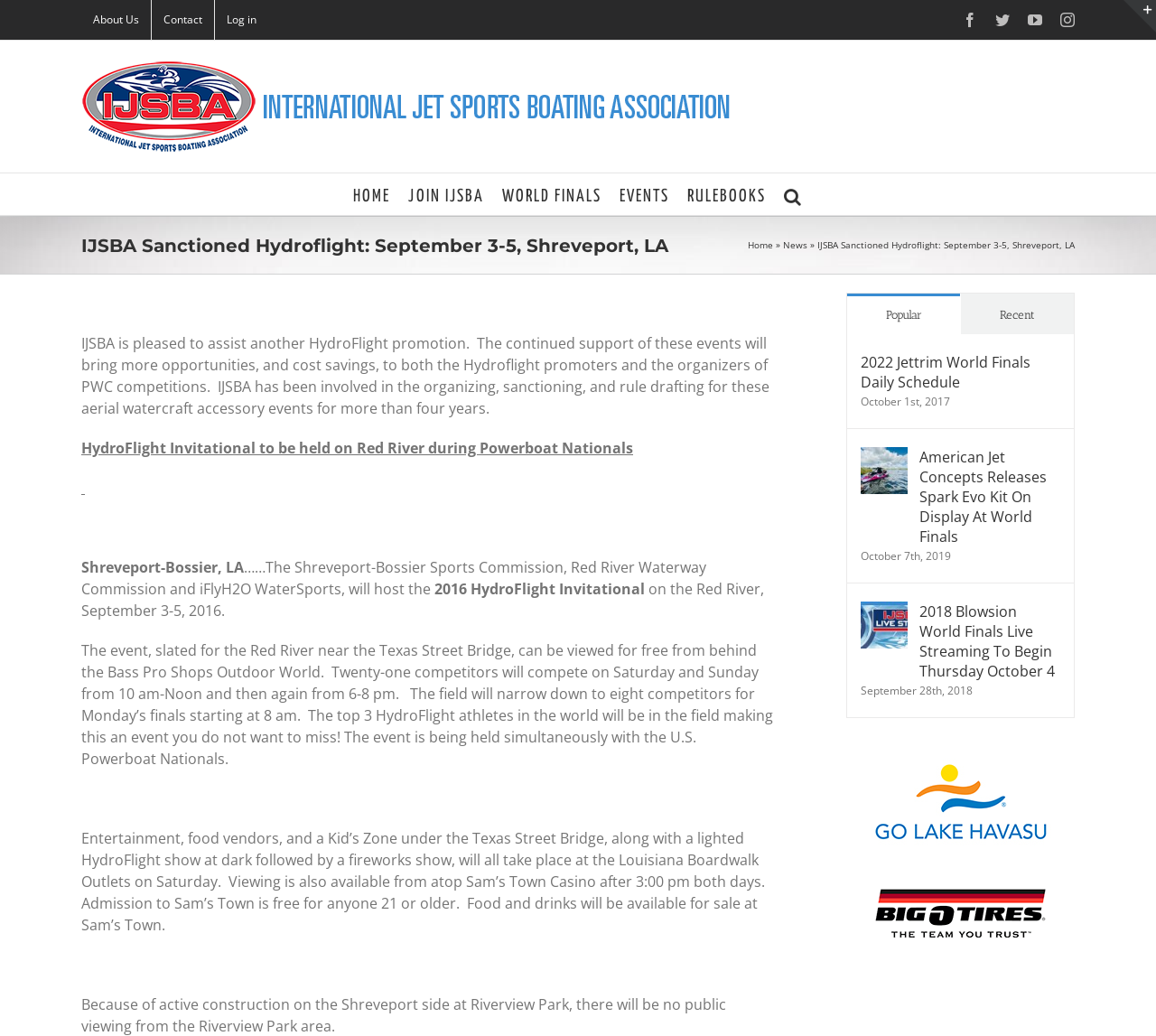Use the information in the screenshot to answer the question comprehensively: What is the name of the organization?

The name of the organization can be found in the logo at the top left corner of the webpage, which is an image with the text 'IJSBA Logo'.